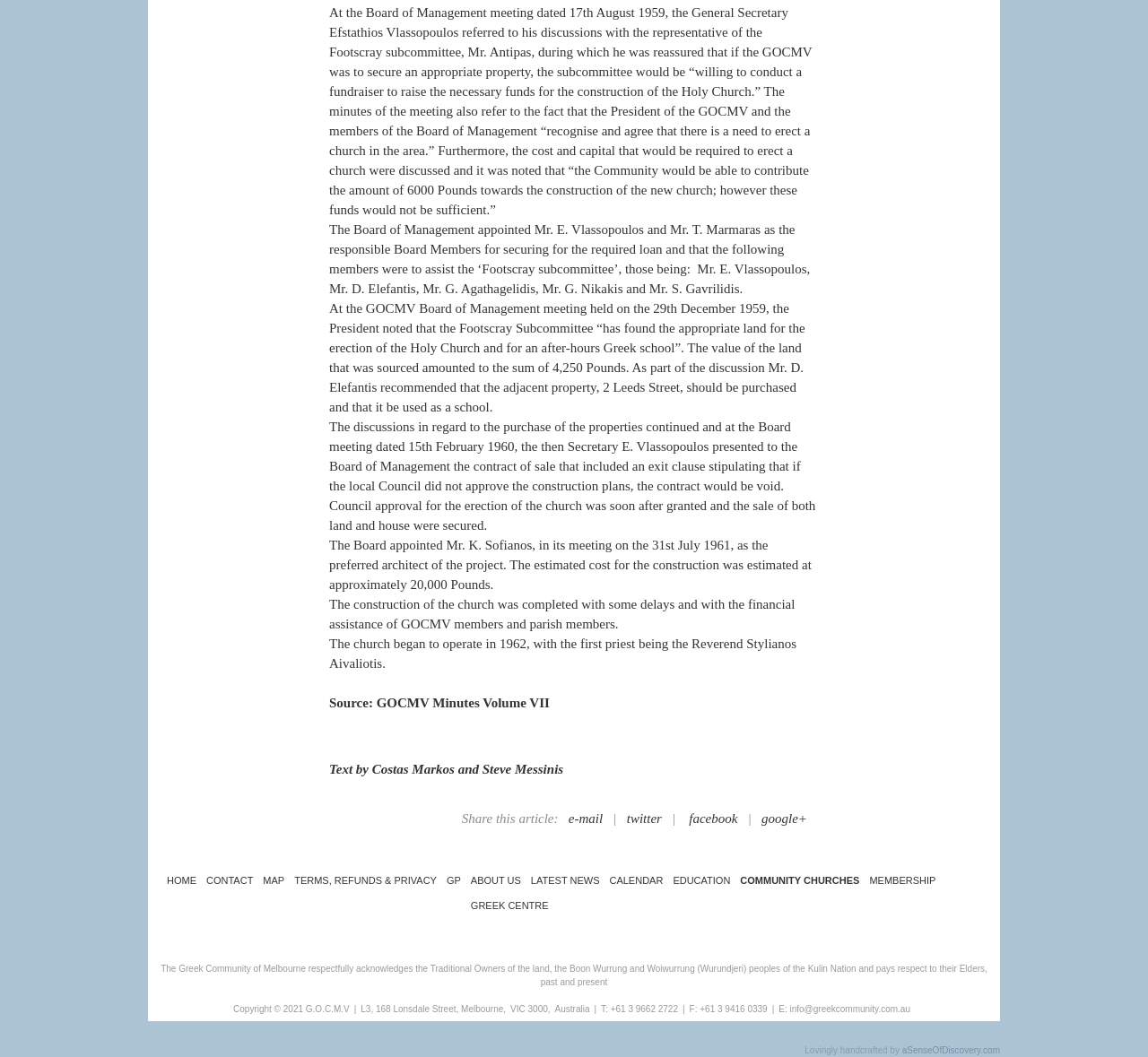Pinpoint the bounding box coordinates of the area that must be clicked to complete this instruction: "go to home page".

None